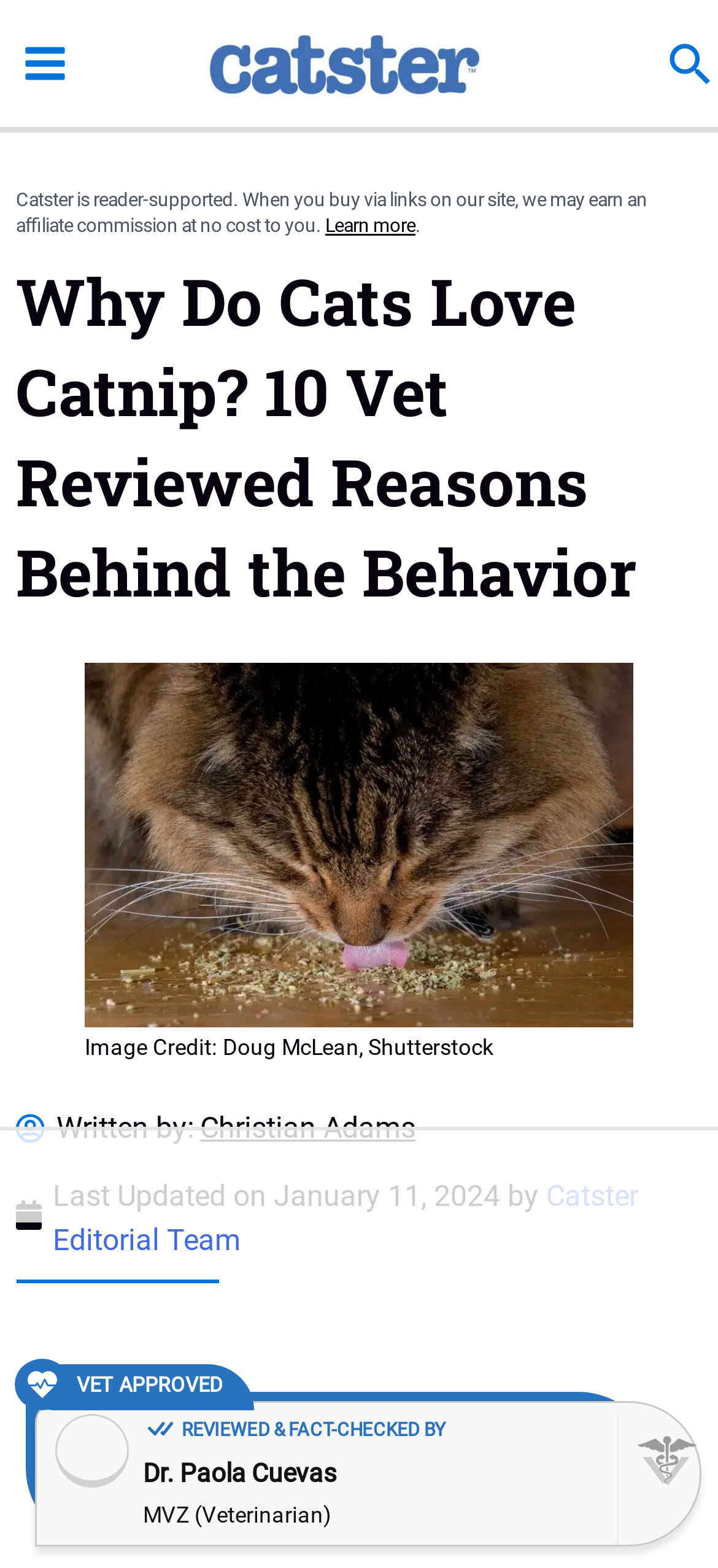When was the article last updated?
Answer the question with a detailed explanation, including all necessary information.

I found the last updated date by looking at the static text element with the text 'Last Updated on January 11, 2024 by' below the author's name.